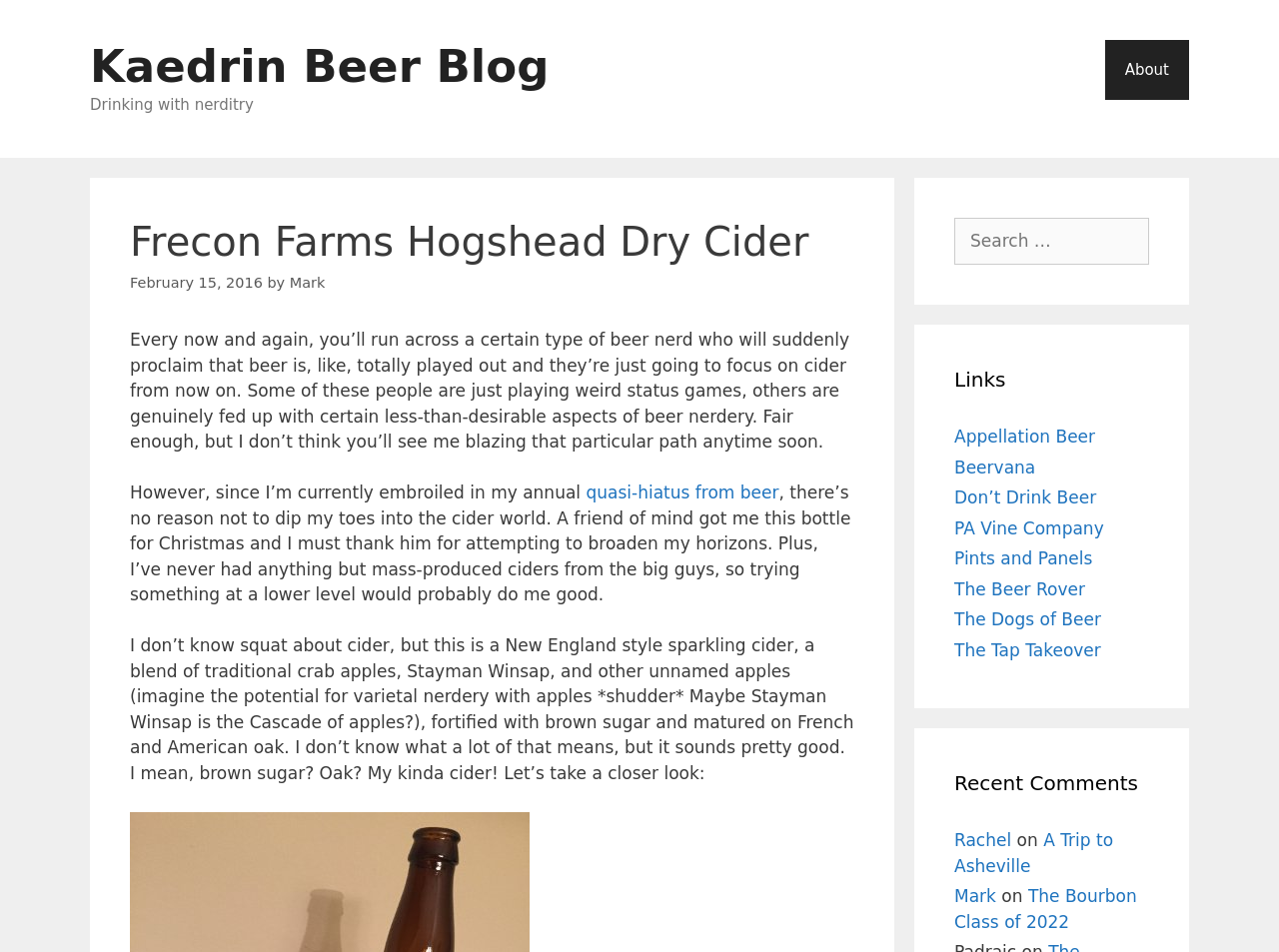What is the purpose of the search box?
Use the information from the image to give a detailed answer to the question.

The search box is located in the complementary section of the webpage, and its purpose is to allow users to search the blog for specific content. The search box is labeled as 'Search for:'.